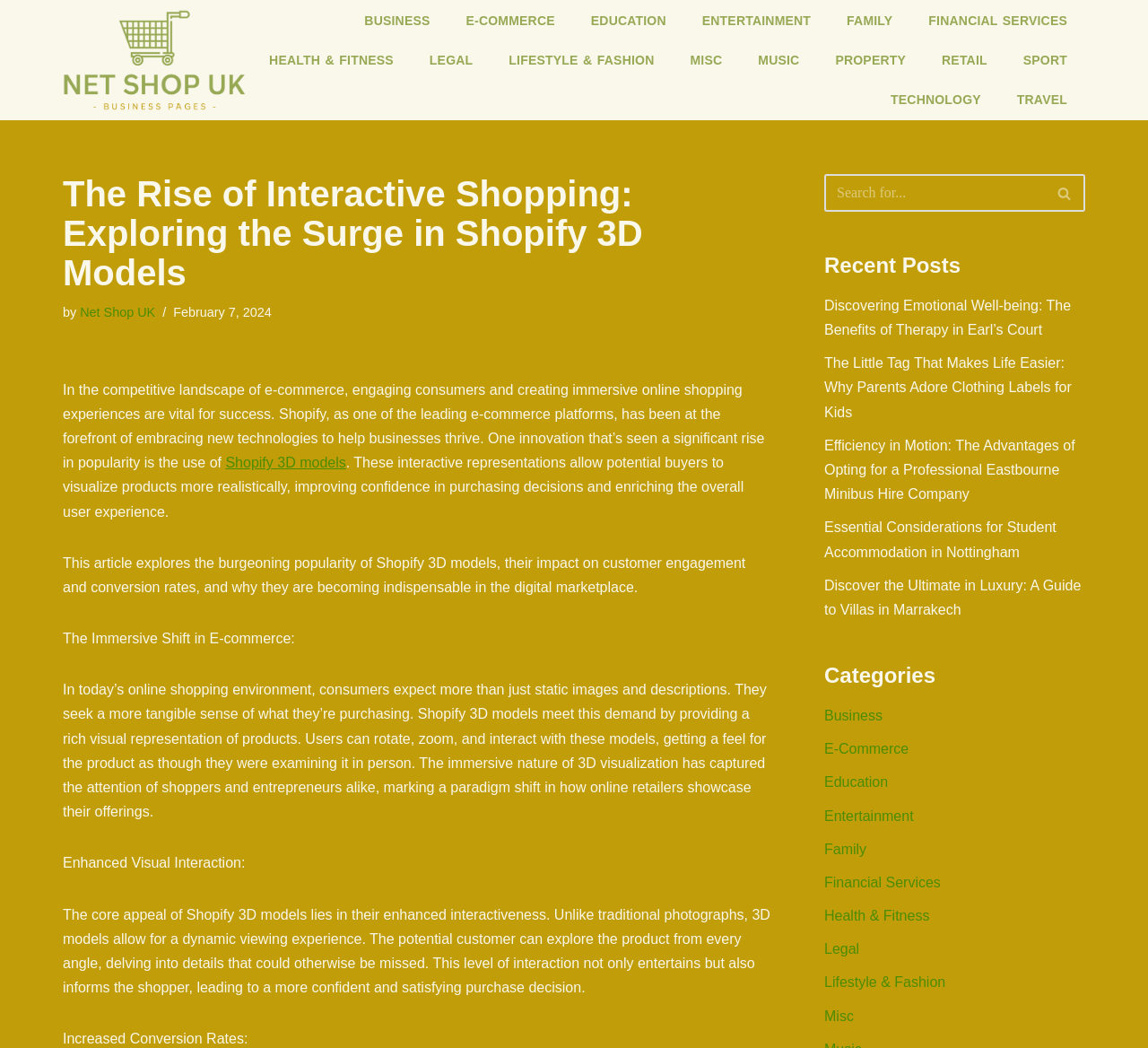Describe all the significant parts and information present on the webpage.

This webpage is about the rise of interactive shopping, specifically exploring the surge in Shopify 3D models. At the top, there is a link to skip to the content, followed by a navigation menu with various categories such as Business, E-commerce, Education, and more. 

Below the navigation menu, there is a heading that reads "The Rise of Interactive Shopping: Exploring the Surge in Shopify 3D Models" with a link to the author "Net Shop UK" and a timestamp "February 7, 2024". 

The main content of the webpage is divided into several sections. The first section discusses the importance of engaging consumers and creating immersive online shopping experiences in the competitive landscape of e-commerce. It highlights how Shopify, as a leading e-commerce platform, has been at the forefront of embracing new technologies, including the use of 3D models. 

The next section explores the benefits of Shopify 3D models, including their impact on customer engagement and conversion rates. It explains how these interactive representations allow potential buyers to visualize products more realistically, improving confidence in purchasing decisions and enriching the overall user experience.

The following sections delve deeper into the immersive nature of 3D visualization, enhanced visual interaction, and increased conversion rates. There are also several links to recent posts, including articles about emotional well-being, clothing labels for kids, and student accommodation in Nottingham. 

On the right side of the webpage, there is a search bar with a search button and an image of a magnifying glass. Below the search bar, there are links to categories such as Business, E-commerce, Education, and more, which are similar to the navigation menu at the top.